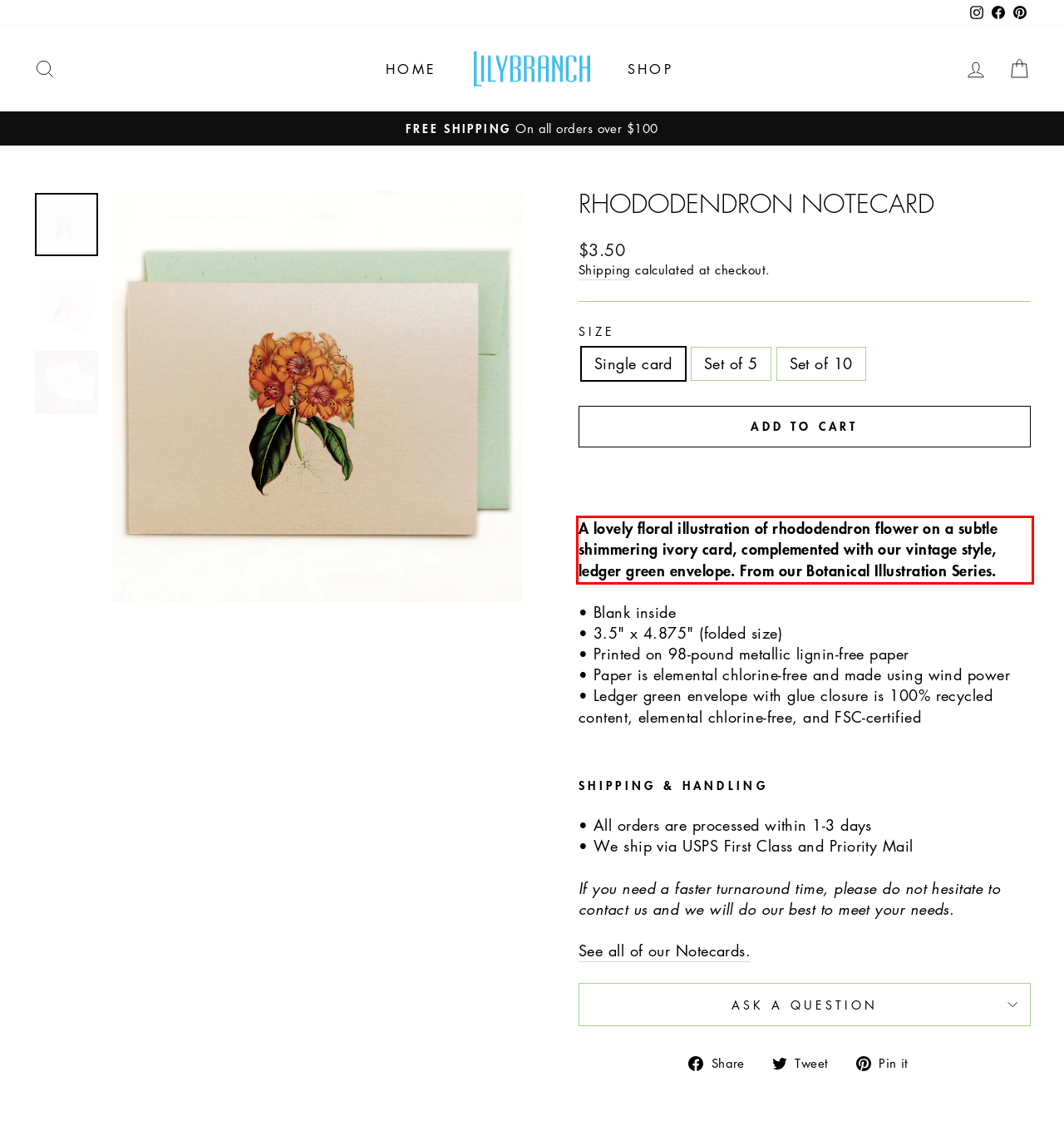Within the screenshot of a webpage, identify the red bounding box and perform OCR to capture the text content it contains.

A lovely floral illustration of rhododendron flower on a subtle shimmering ivory card, complemented with our vintage style, ledger green envelope. From our Botanical Illustration Series.